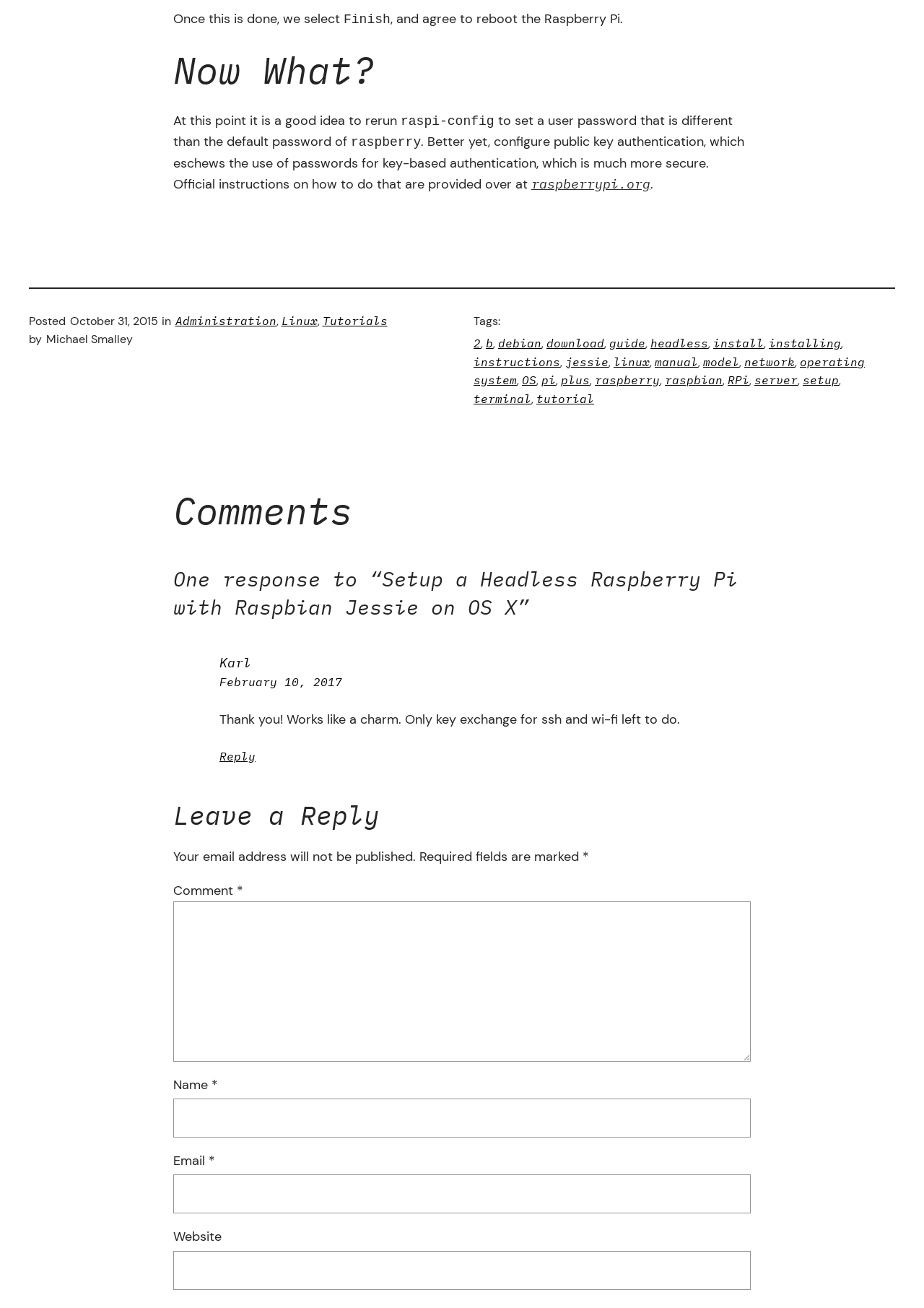Pinpoint the bounding box coordinates of the element that must be clicked to accomplish the following instruction: "Click the link to Tutorials". The coordinates should be in the format of four float numbers between 0 and 1, i.e., [left, top, right, bottom].

[0.349, 0.24, 0.419, 0.251]